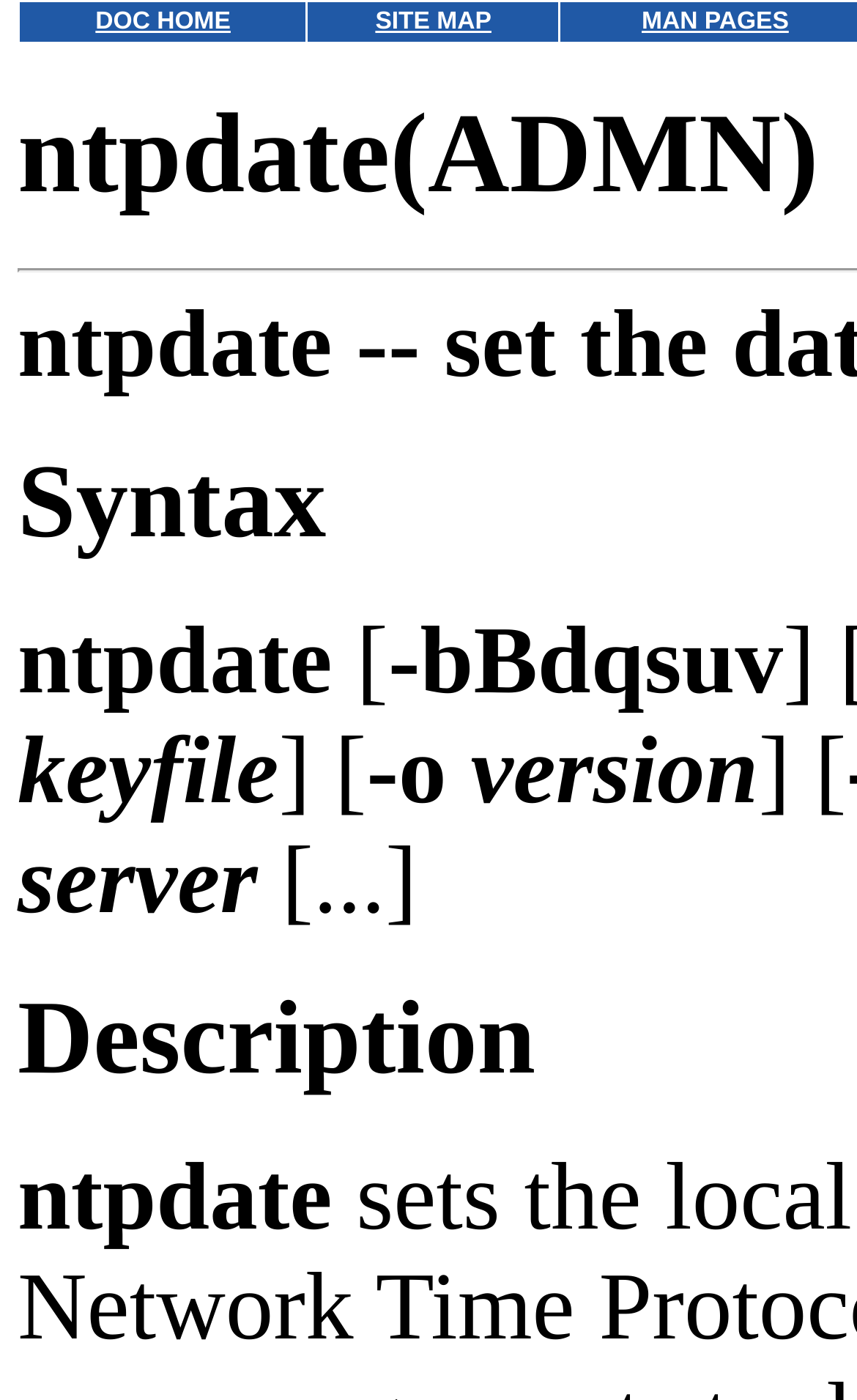Use a single word or phrase to answer the question: What is the main topic of this webpage?

ntpdate